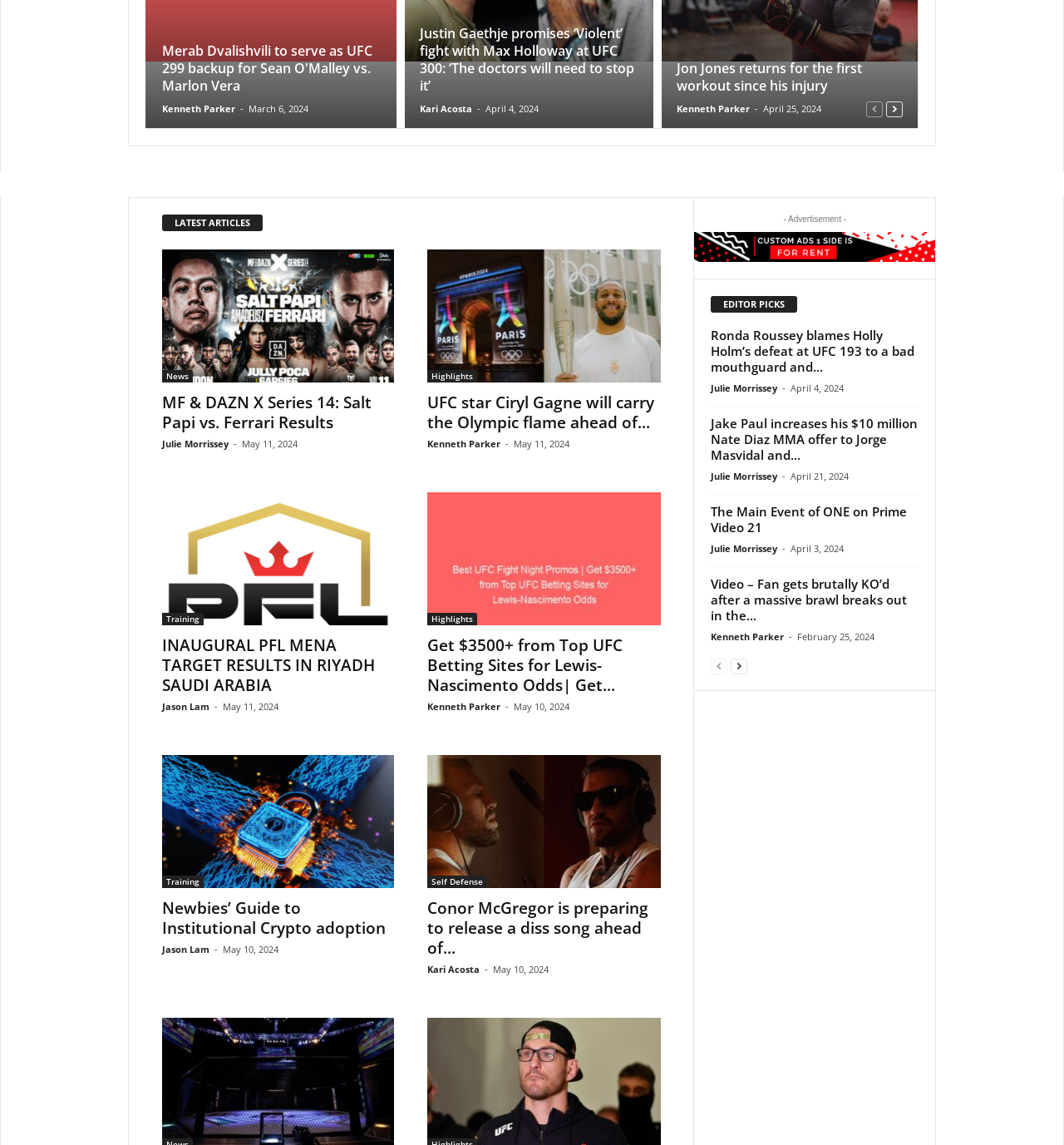Please find the bounding box for the UI component described as follows: "Julie Morrissey".

[0.668, 0.334, 0.731, 0.344]